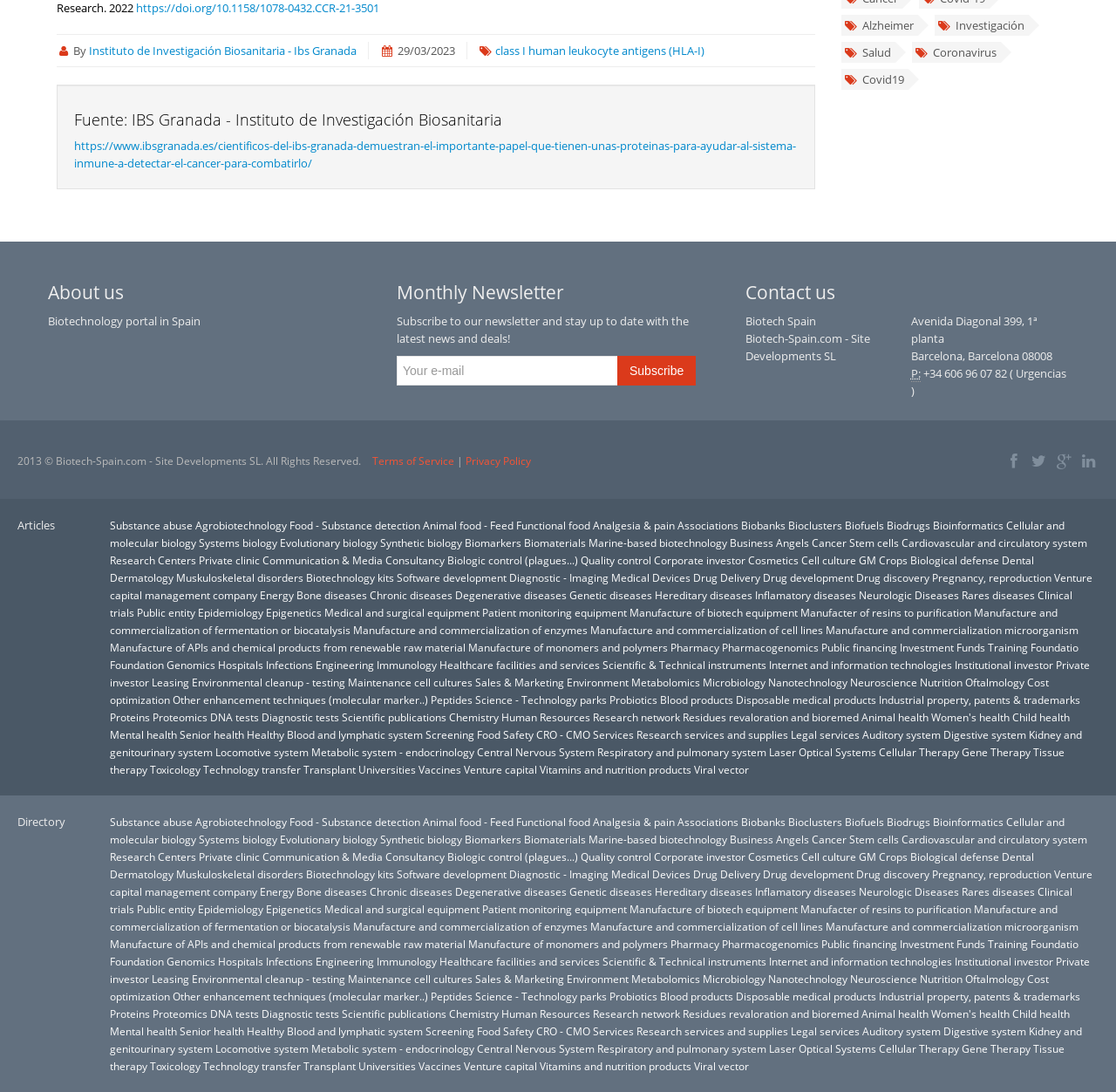Provide the bounding box coordinates of the area you need to click to execute the following instruction: "Read about Alzheimer research".

[0.754, 0.014, 0.823, 0.033]